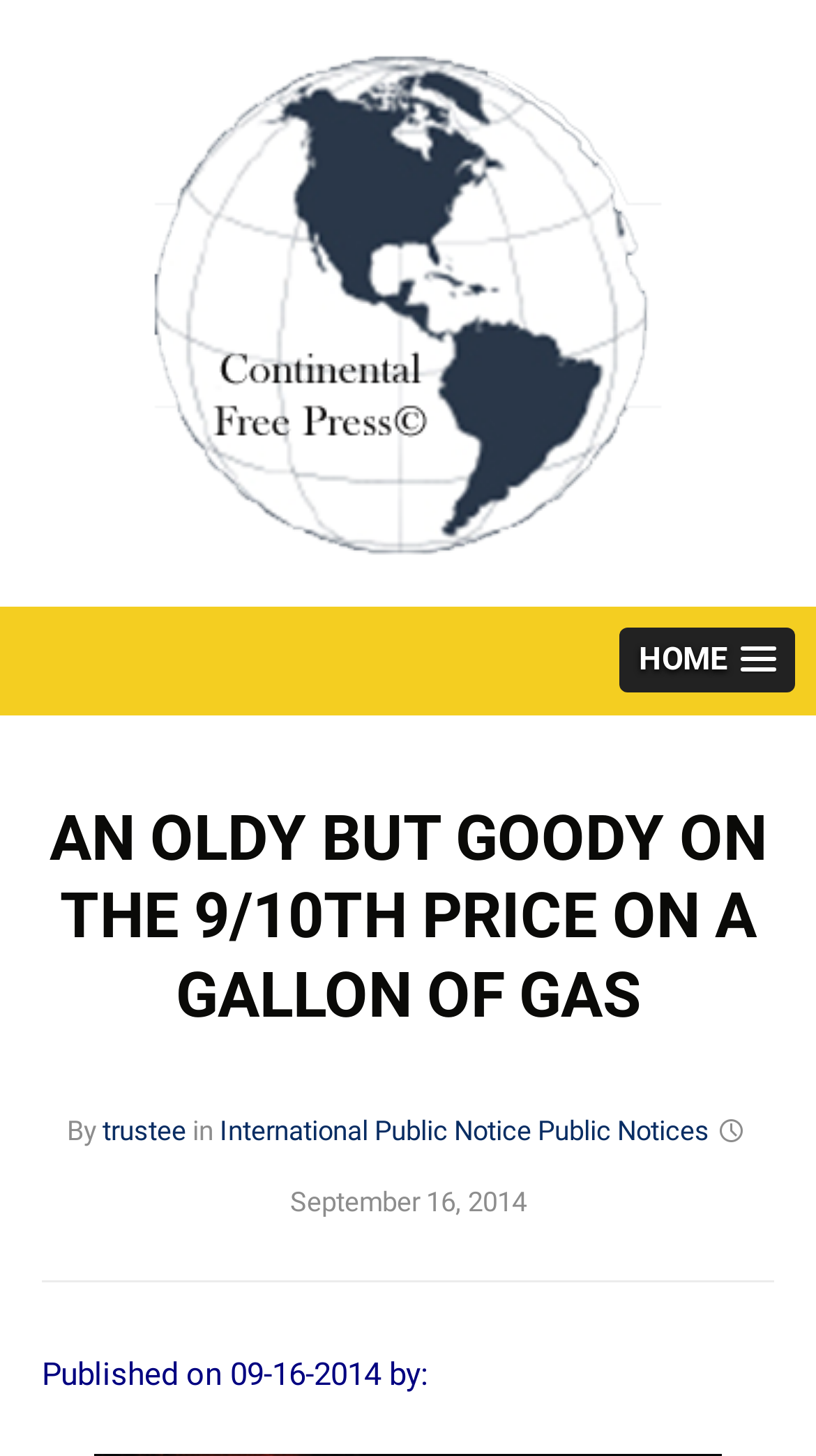Is there a home button on the webpage?
Provide a short answer using one word or a brief phrase based on the image.

Yes